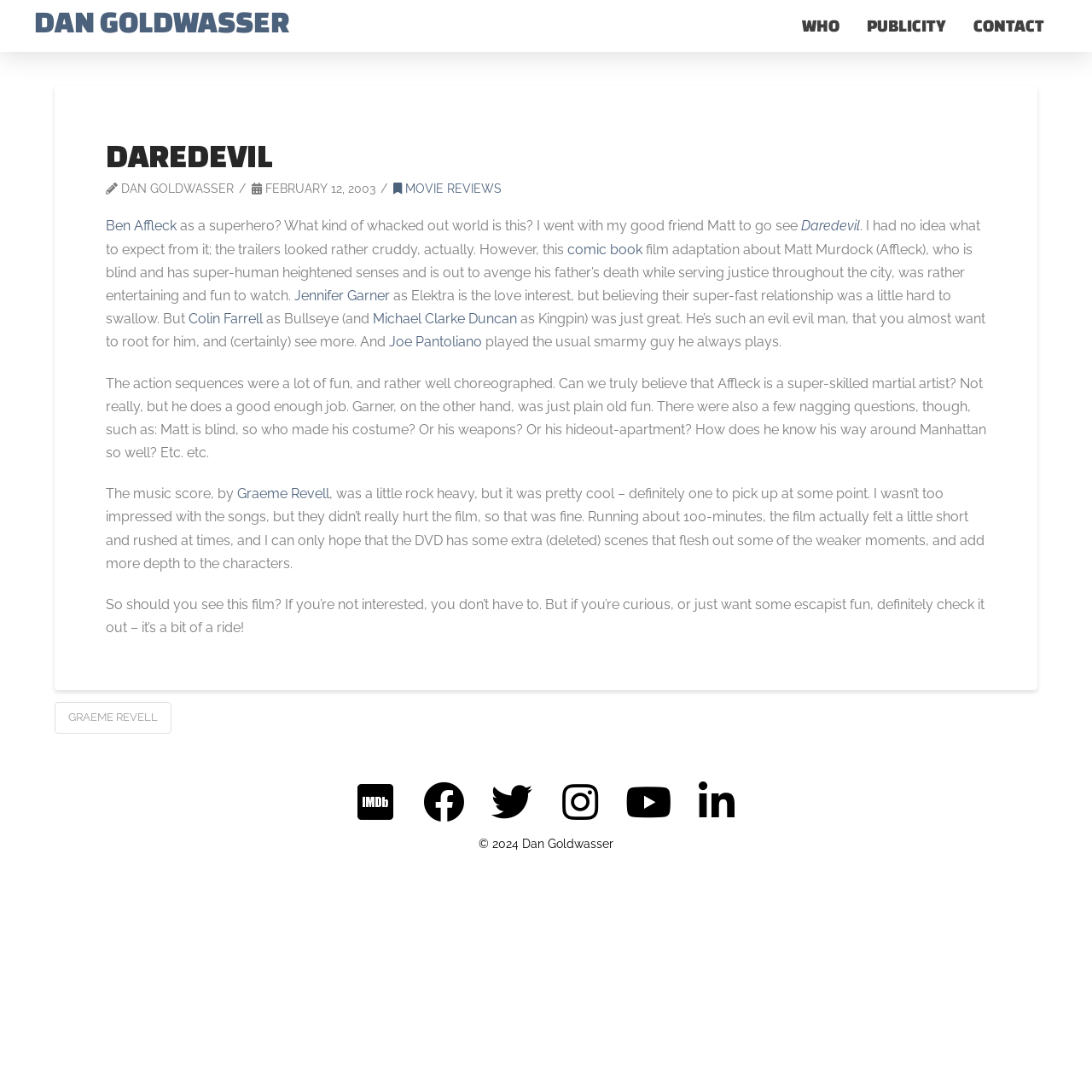Refer to the screenshot and answer the following question in detail:
What is the name of the composer of the movie's music score?

The answer can be found in the article text, where it says 'The music score, by Graeme Revell, was a little rock heavy, but it was pretty cool...'. This indicates that Graeme Revell is the composer of the movie's music score.